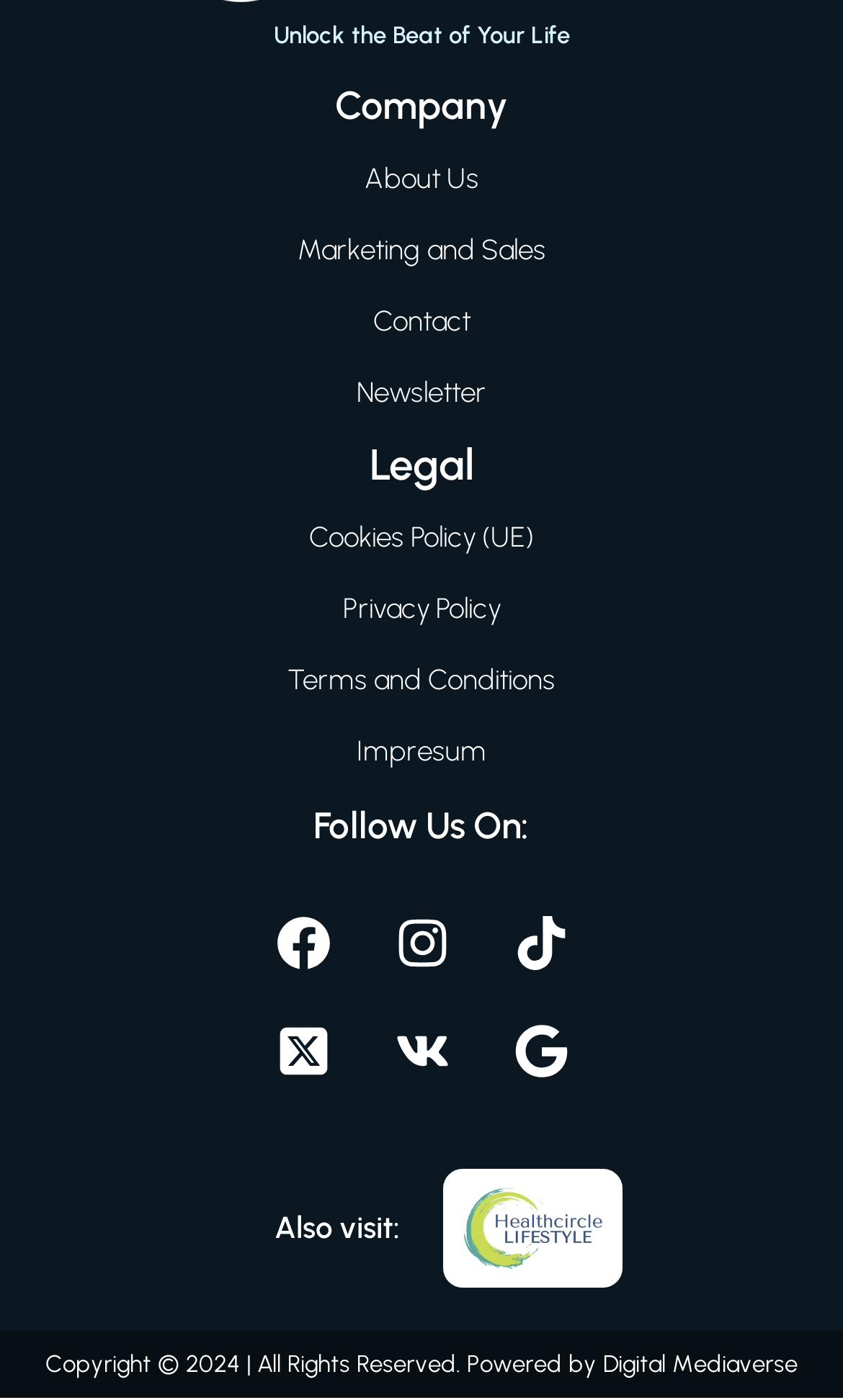Utilize the details in the image to thoroughly answer the following question: How many social media links are available?

I counted the number of social media links by looking at the links under the 'Follow Us On:' heading, which includes Facebook, Instagram, Tiktok, Twitter, Vk, and Google.